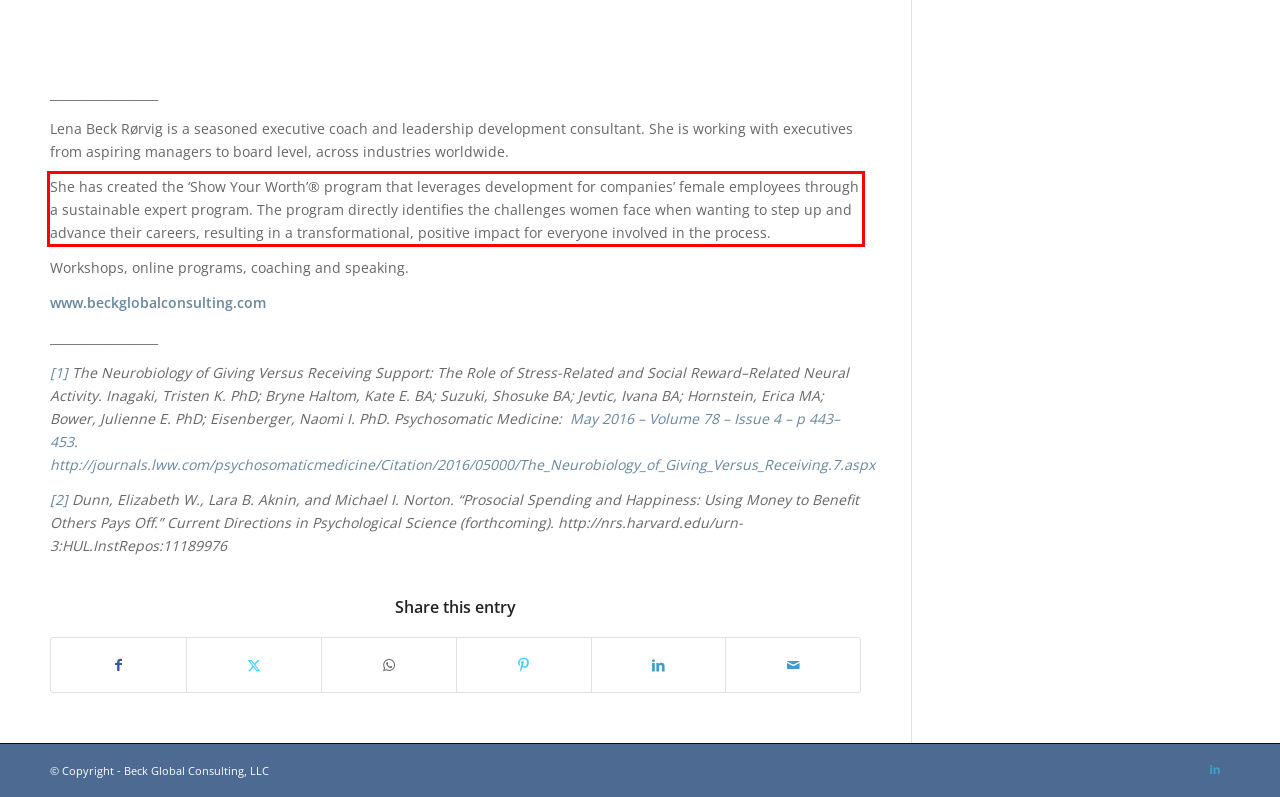There is a UI element on the webpage screenshot marked by a red bounding box. Extract and generate the text content from within this red box.

She has created the ‘Show Your Worth’® program that leverages development for companies’ female employees through a sustainable expert program. The program directly identifies the challenges women face when wanting to step up and advance their careers, resulting in a transformational, positive impact for everyone involved in the process.